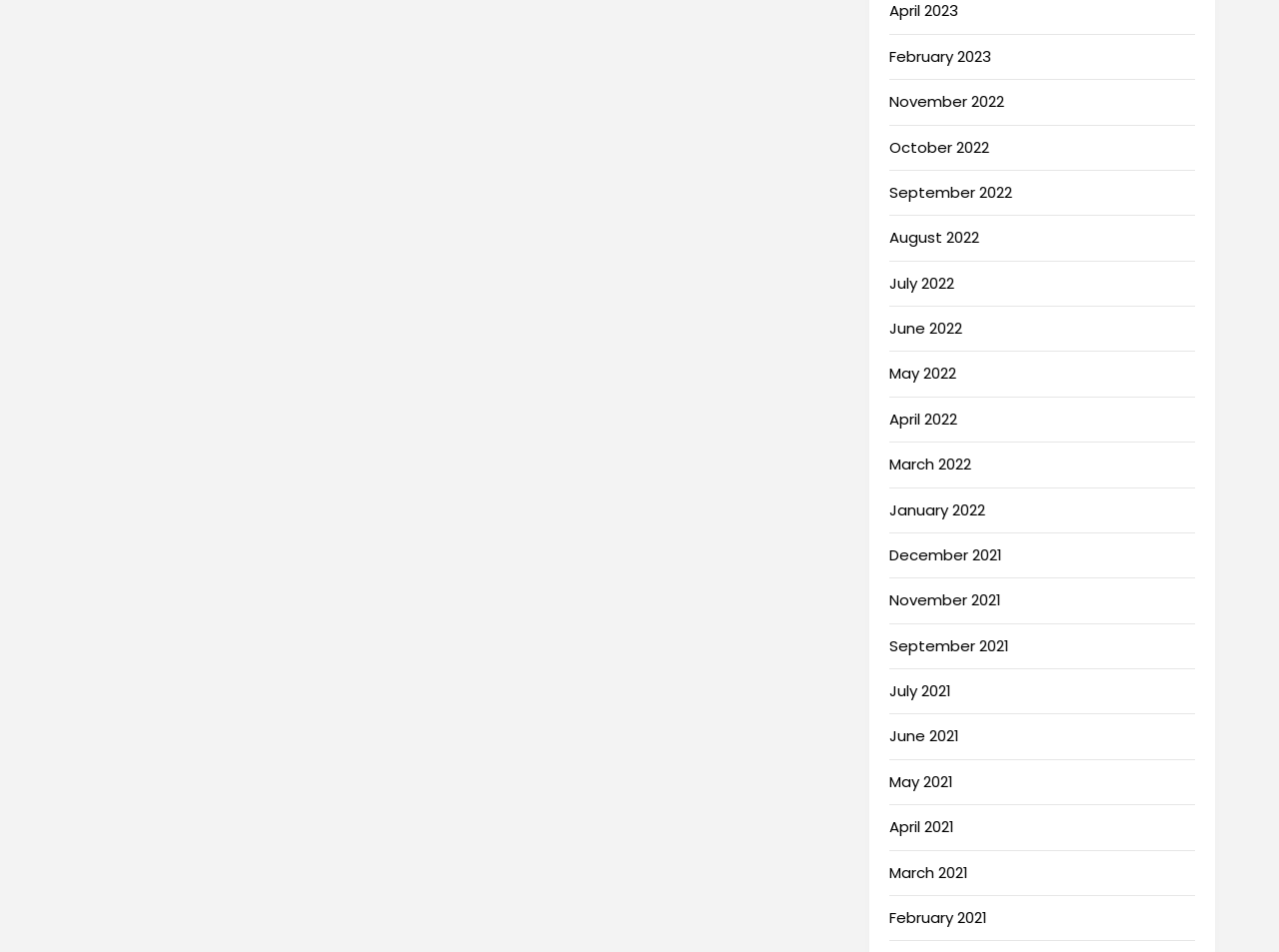Determine the bounding box coordinates for the area that should be clicked to carry out the following instruction: "view June 2022".

[0.696, 0.334, 0.753, 0.356]